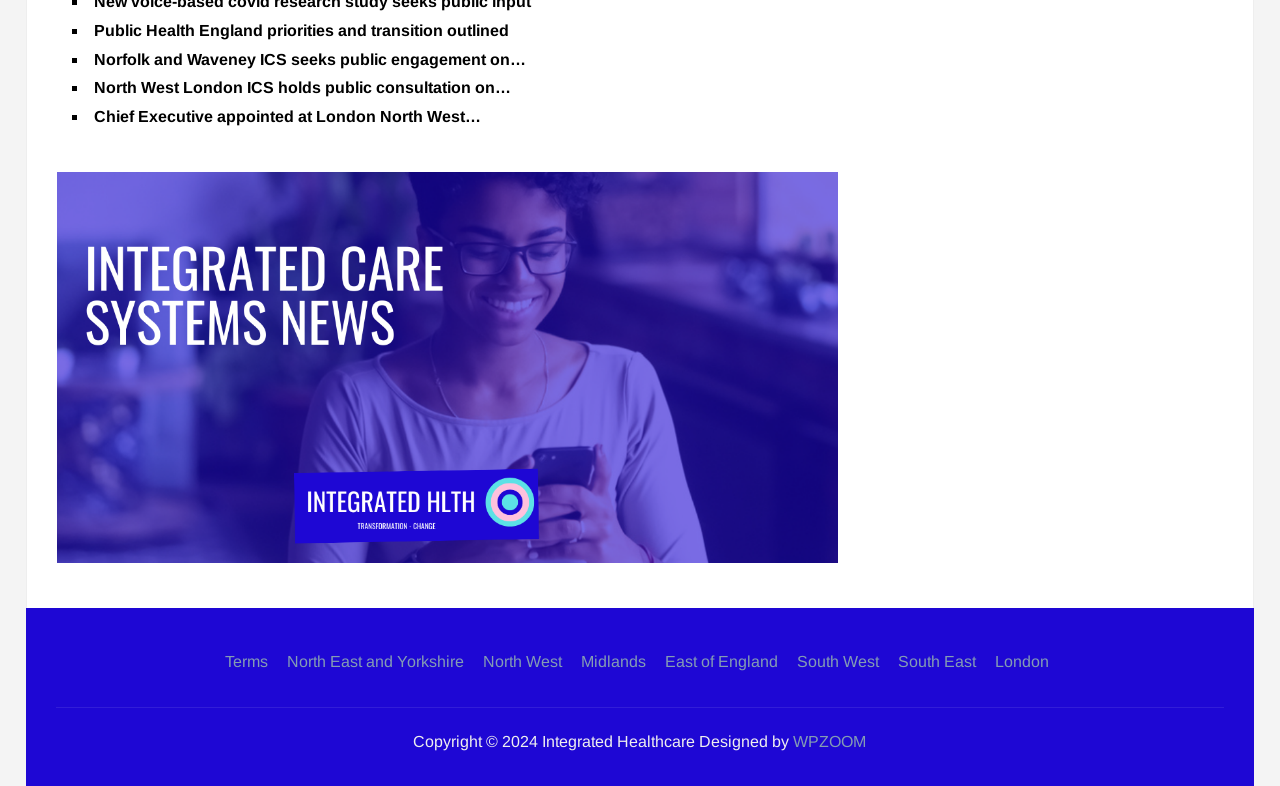Determine the bounding box coordinates for the area that needs to be clicked to fulfill this task: "Check the Copyright information". The coordinates must be given as four float numbers between 0 and 1, i.e., [left, top, right, bottom].

[0.323, 0.932, 0.543, 0.954]